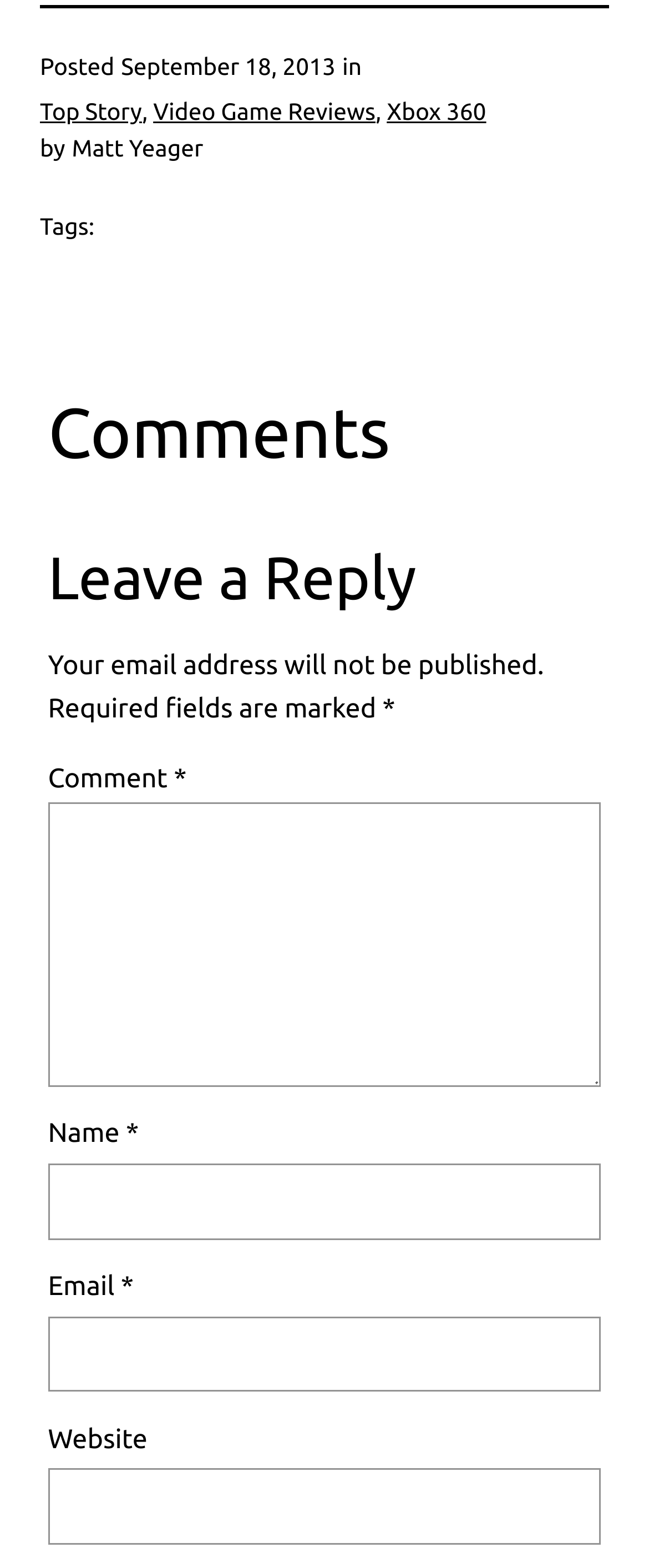What is required to leave a reply?
Look at the image and respond with a single word or a short phrase.

Name, Email, Comment